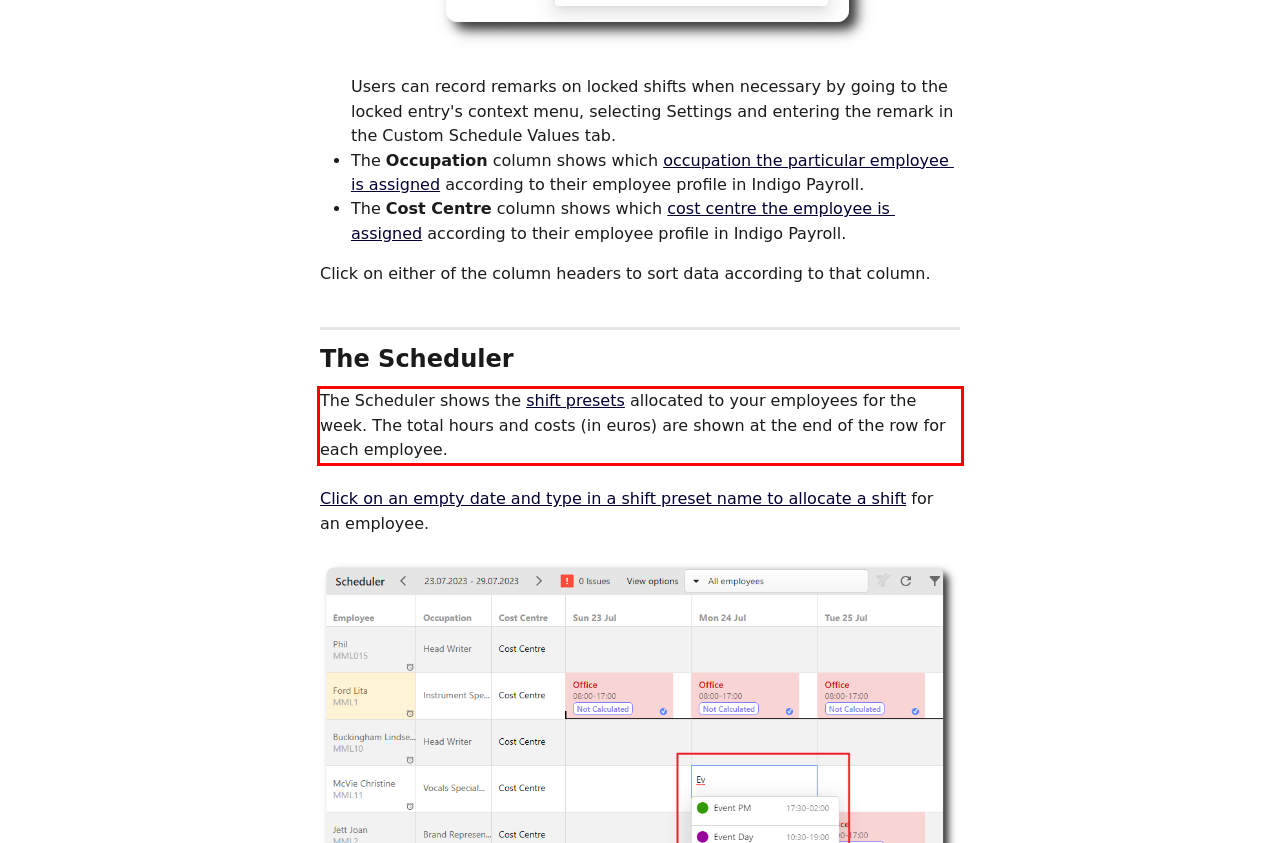Please examine the screenshot of the webpage and read the text present within the red rectangle bounding box.

The Scheduler shows the shift presets allocated to your employees for the week. The total hours and costs (in euros) are shown at the end of the row for each employee.